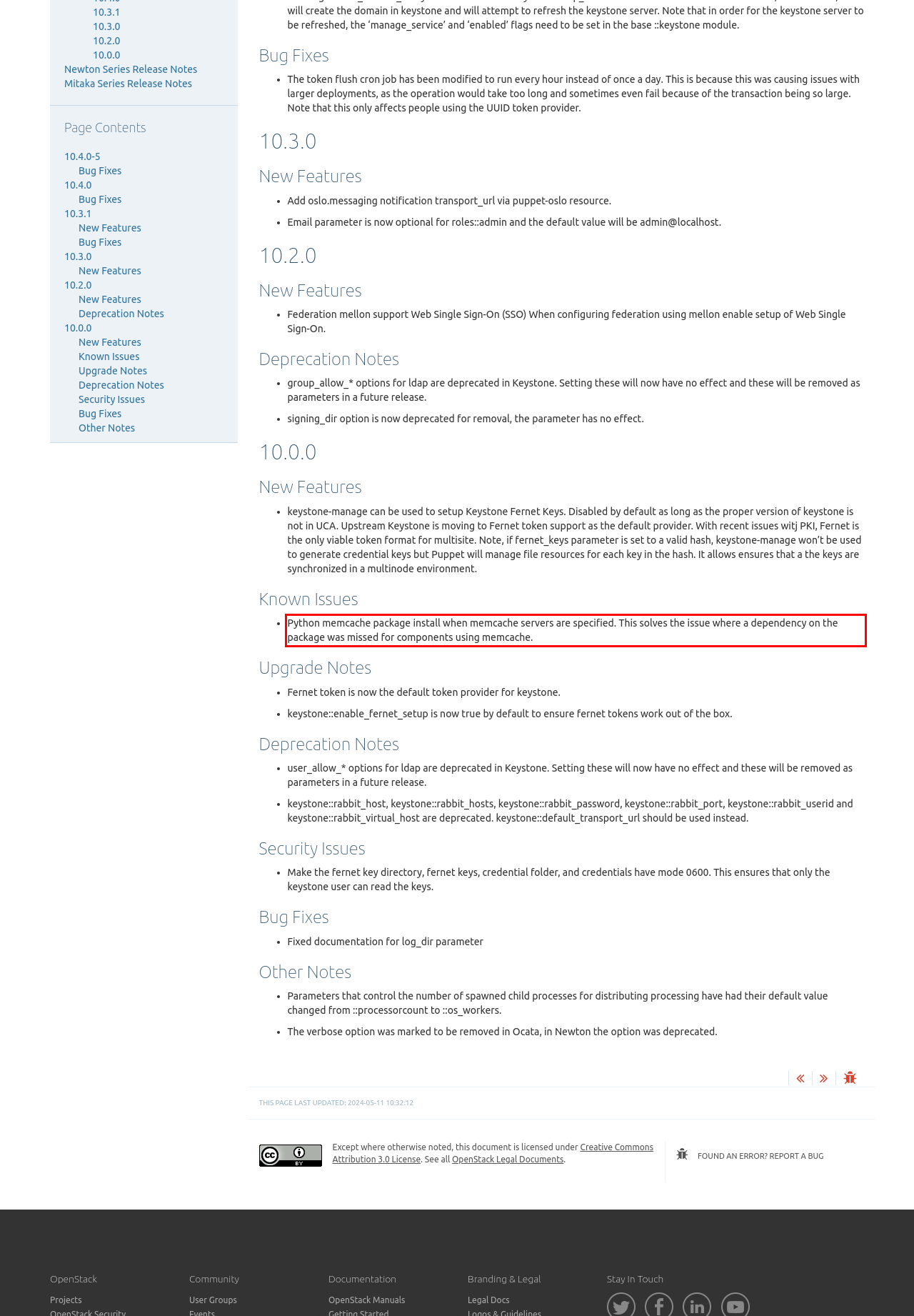View the screenshot of the webpage and identify the UI element surrounded by a red bounding box. Extract the text contained within this red bounding box.

Python memcache package install when memcache servers are specified. This solves the issue where a dependency on the package was missed for components using memcache.